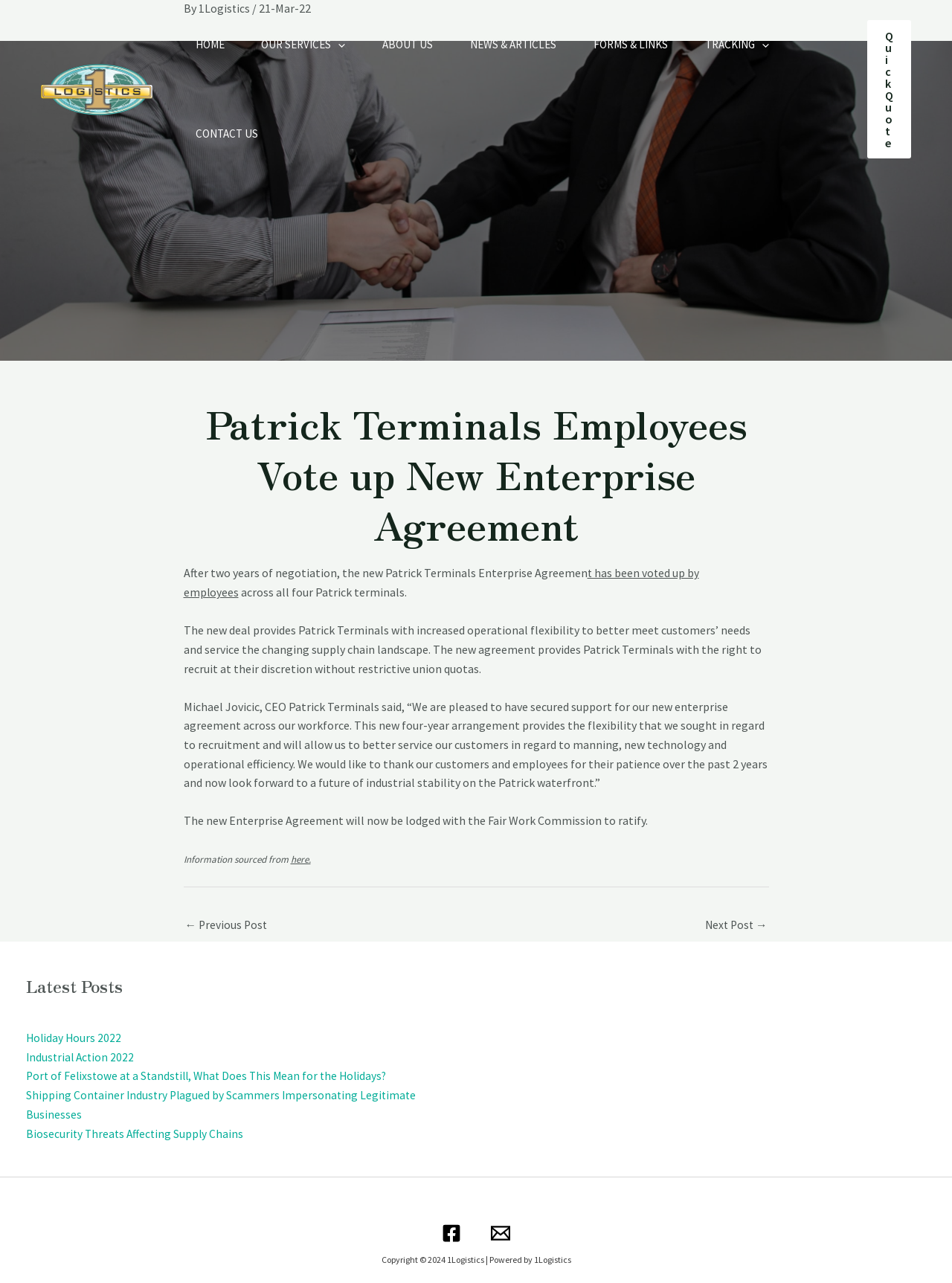Bounding box coordinates should be in the format (top-left x, top-left y, bottom-right x, bottom-right y) and all values should be floating point numbers between 0 and 1. Determine the bounding box coordinate for the UI element described as: Our Services

[0.269, 0.0, 0.404, 0.07]